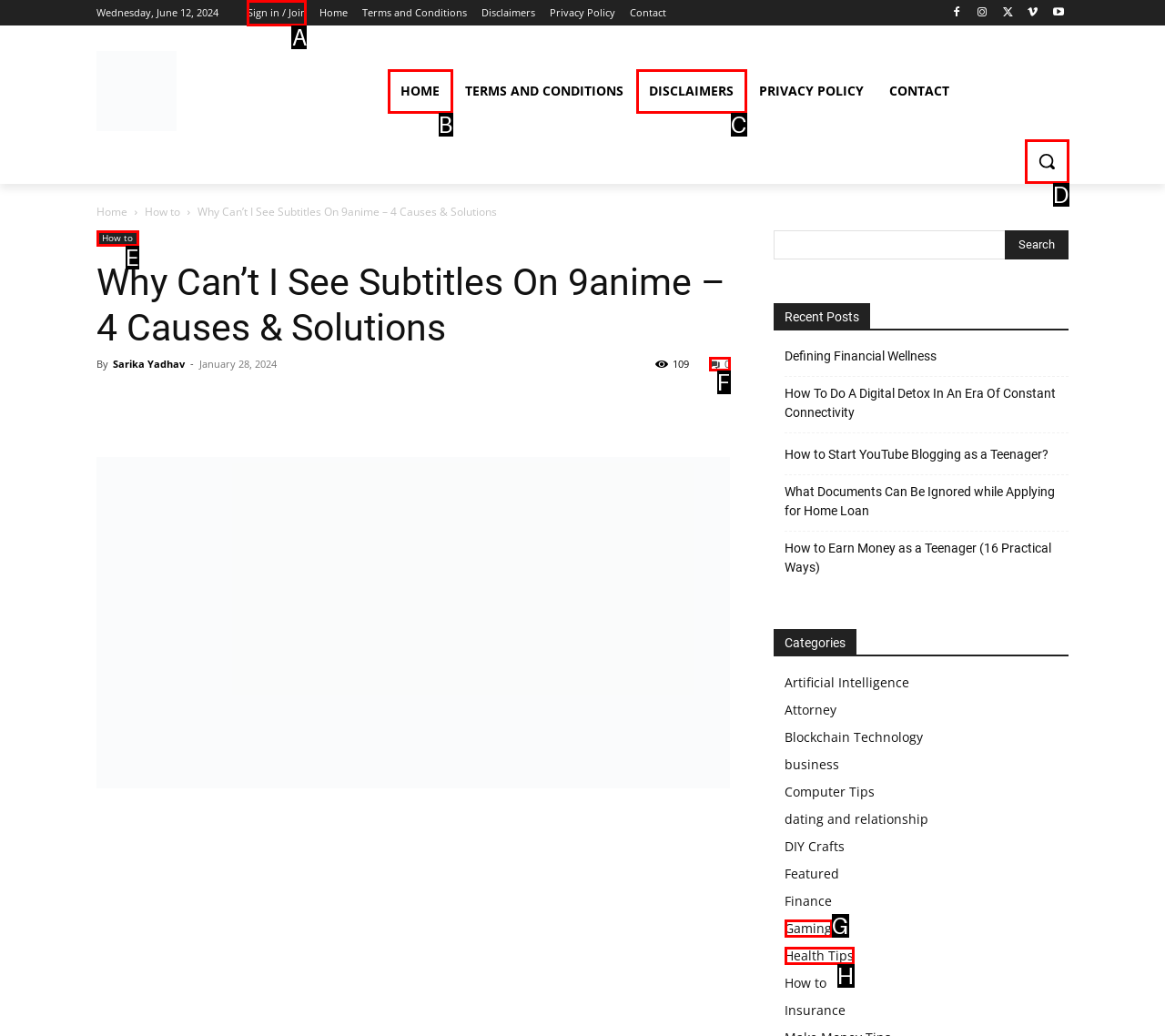From the given options, tell me which letter should be clicked to complete this task: Click on the 'Sign in / Join' link
Answer with the letter only.

A